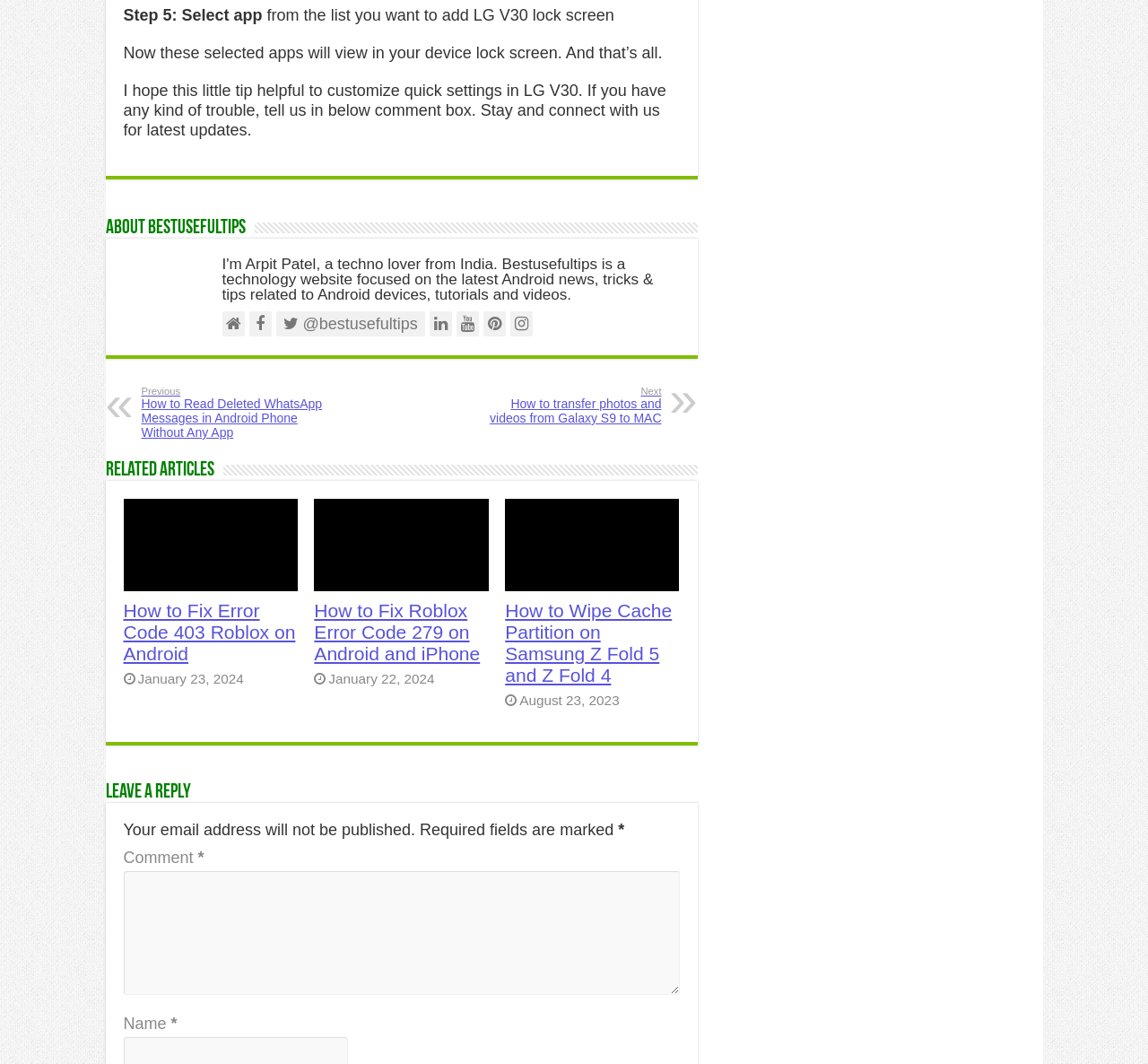Identify the bounding box coordinates of the HTML element based on this description: "parent_node: @bestusefultips".

[0.193, 0.293, 0.213, 0.316]